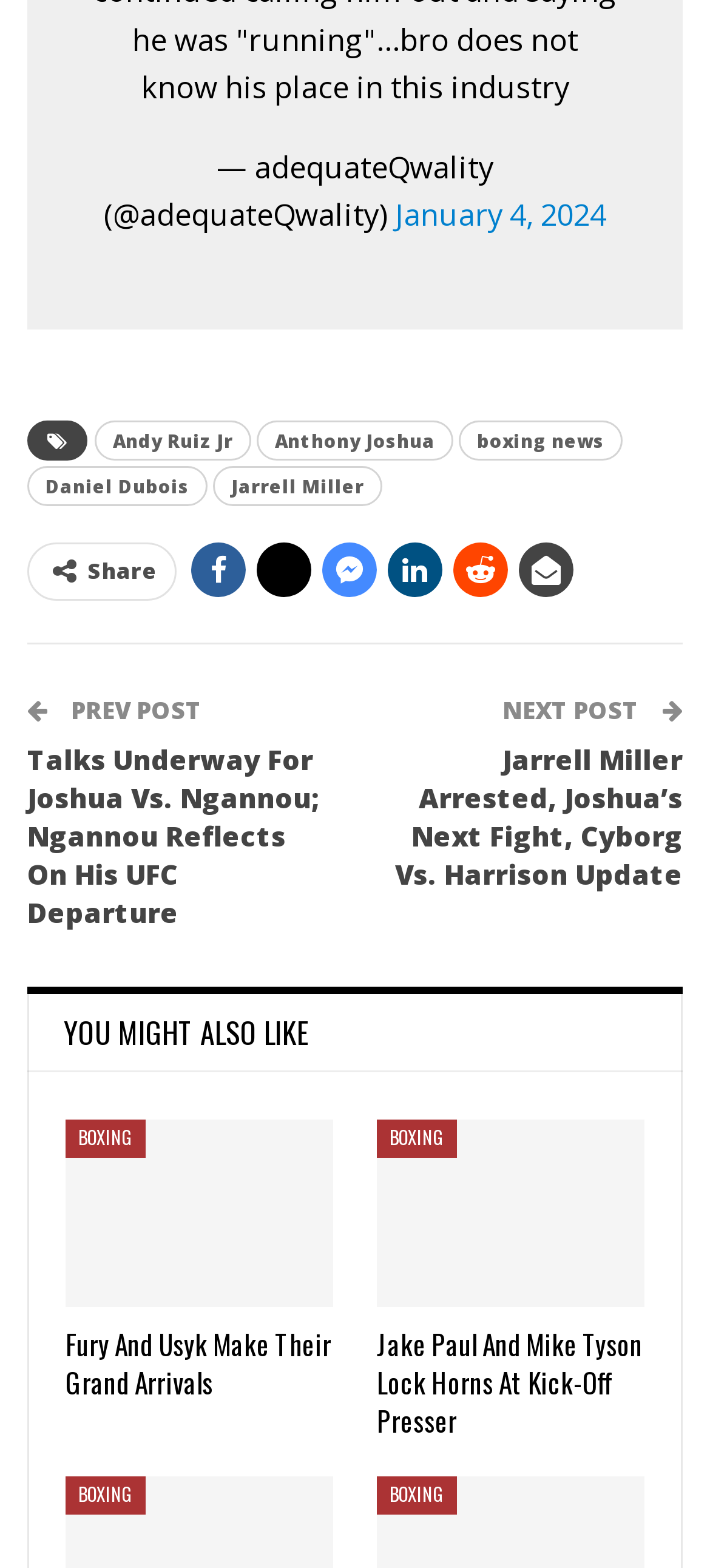How many image elements are there on the webpage?
Based on the image content, provide your answer in one word or a short phrase.

1